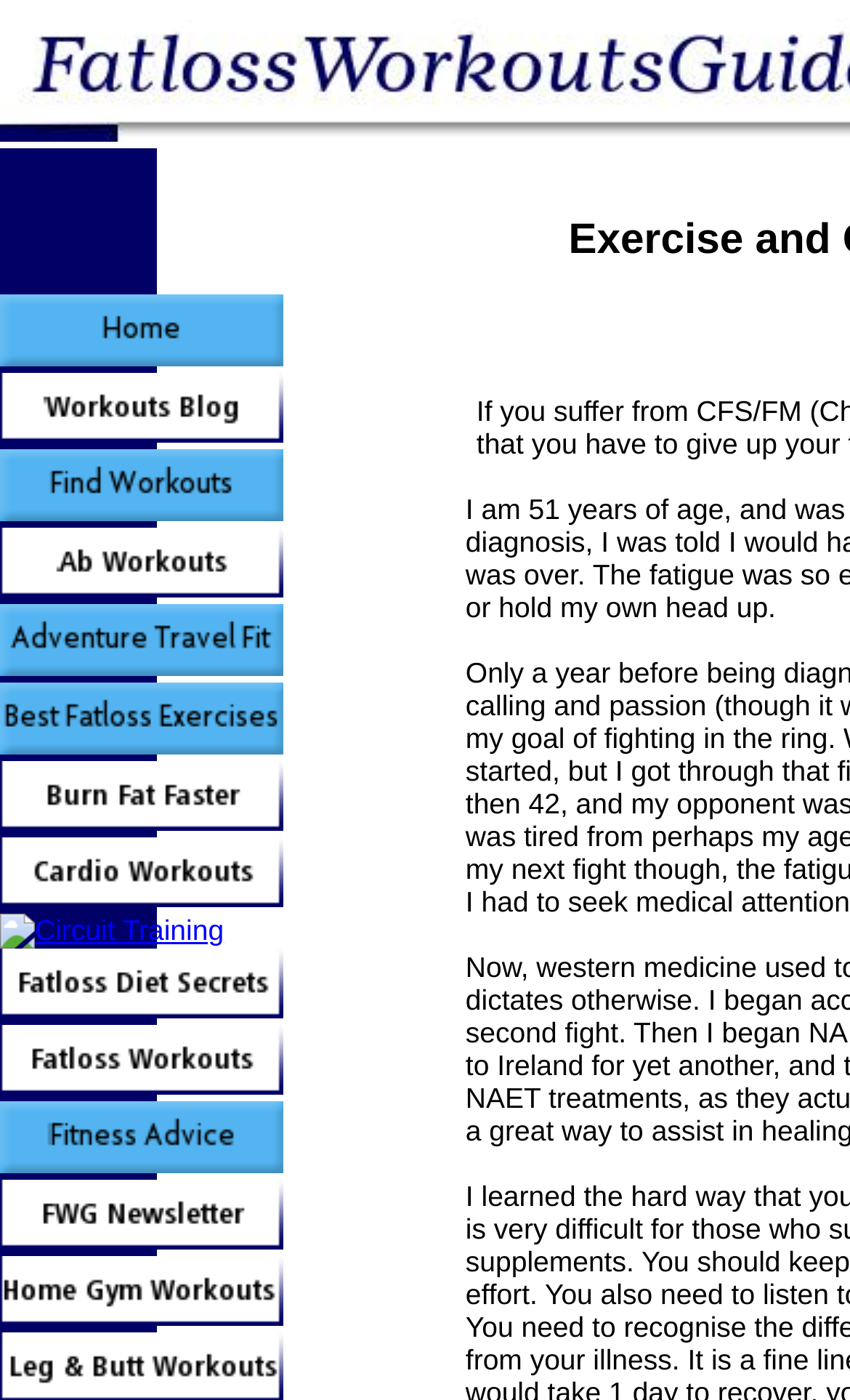Can you provide the bounding box coordinates for the element that should be clicked to implement the instruction: "read workouts blog"?

[0.0, 0.298, 0.333, 0.321]